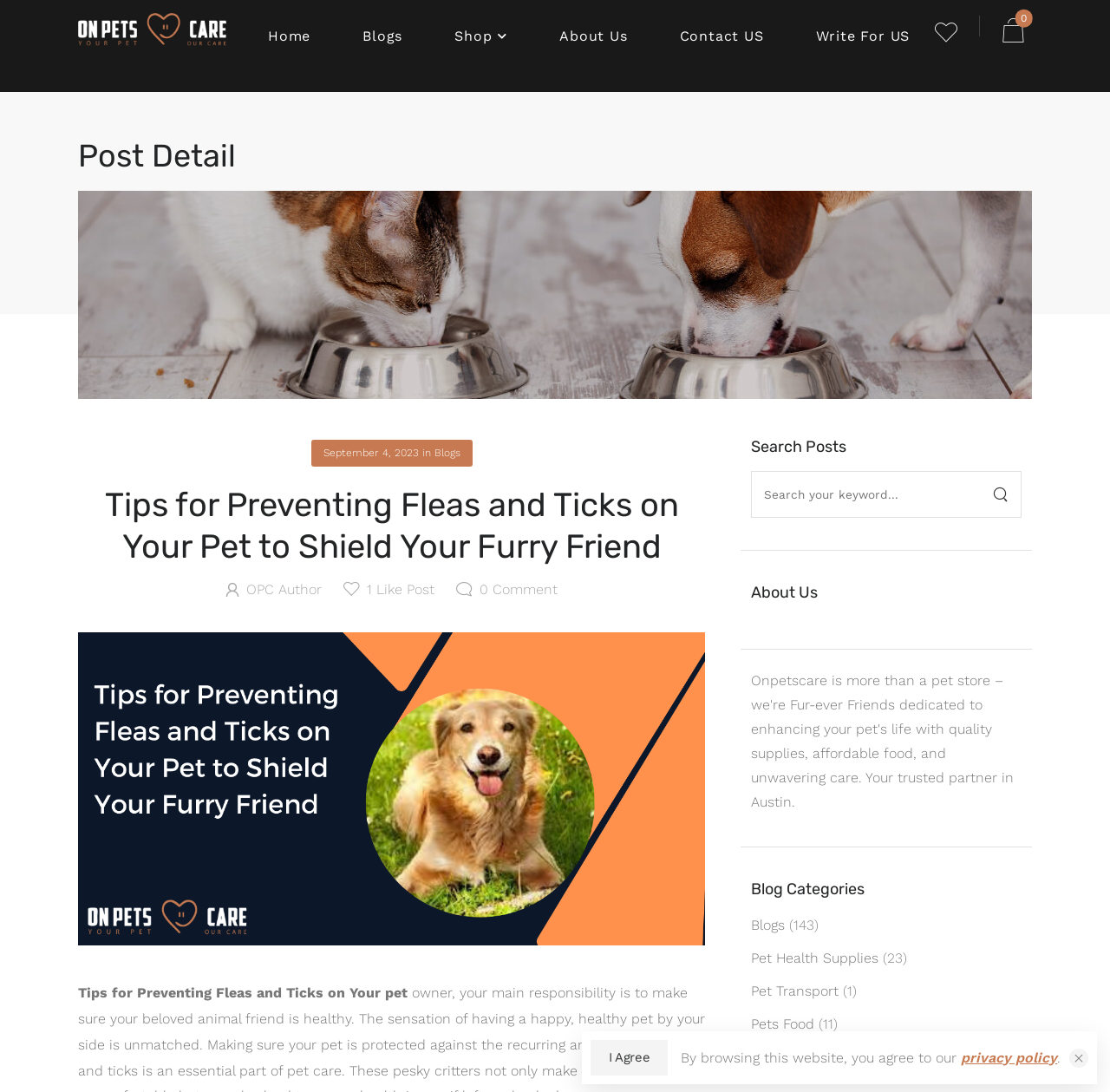Locate the bounding box coordinates of the element that should be clicked to execute the following instruction: "View blog categories".

[0.676, 0.793, 0.921, 0.836]